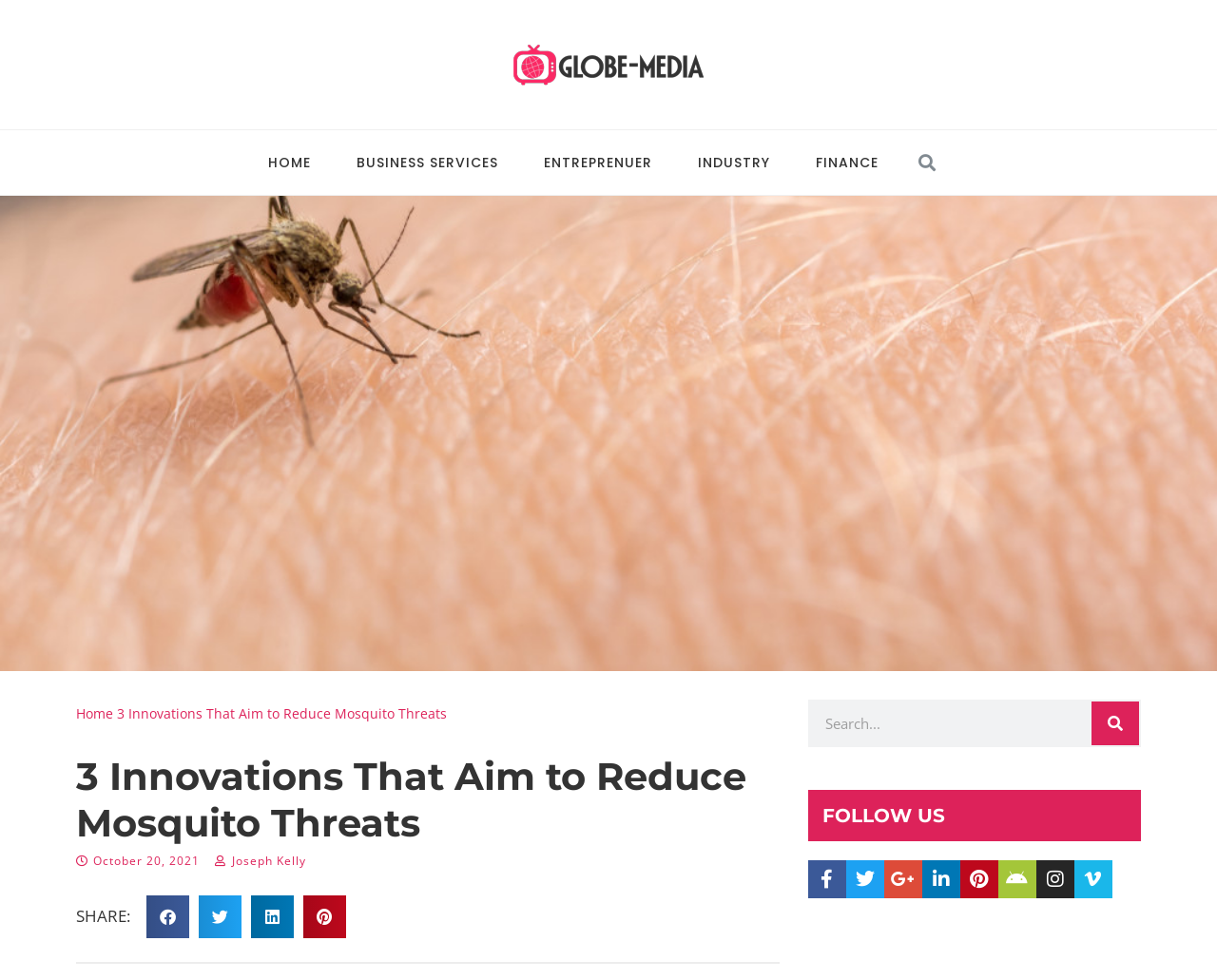Locate the bounding box coordinates of the element's region that should be clicked to carry out the following instruction: "Follow the link to the entrepreneur page". The coordinates need to be four float numbers between 0 and 1, i.e., [left, top, right, bottom].

[0.428, 0.133, 0.555, 0.199]